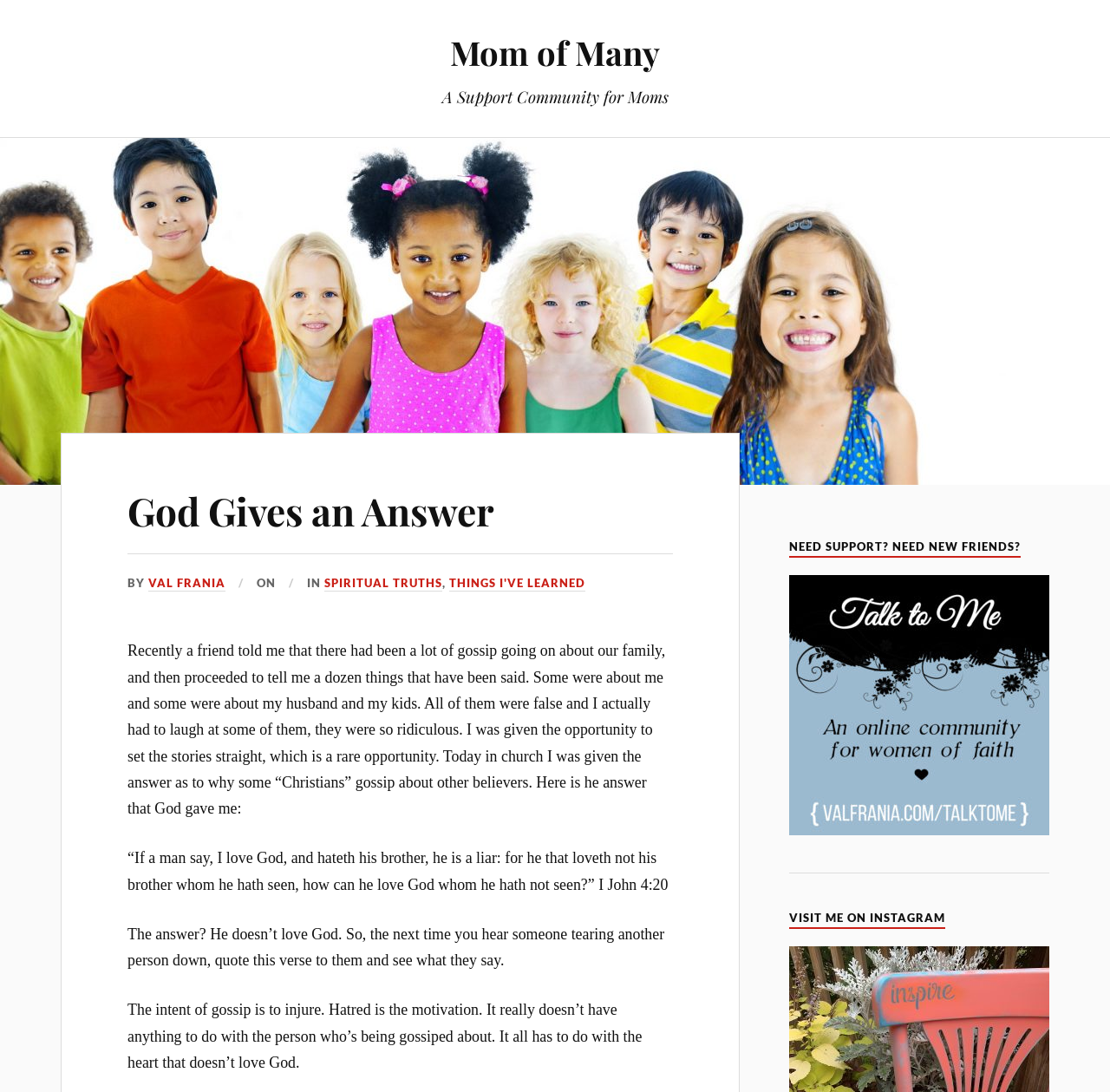Please find and generate the text of the main header of the webpage.

God Gives an Answer